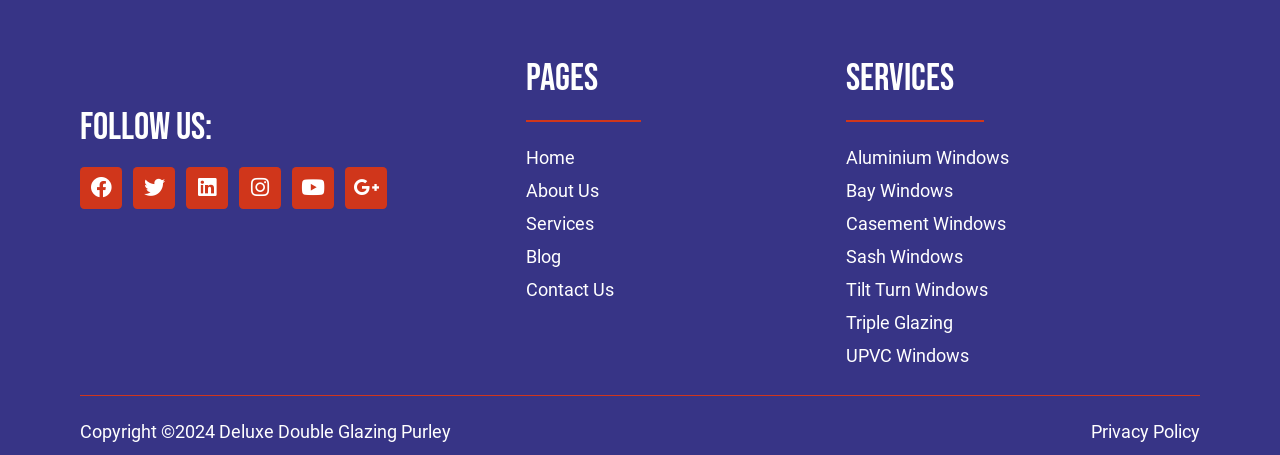Determine the bounding box coordinates for the area you should click to complete the following instruction: "Read the Blog".

[0.411, 0.533, 0.648, 0.593]